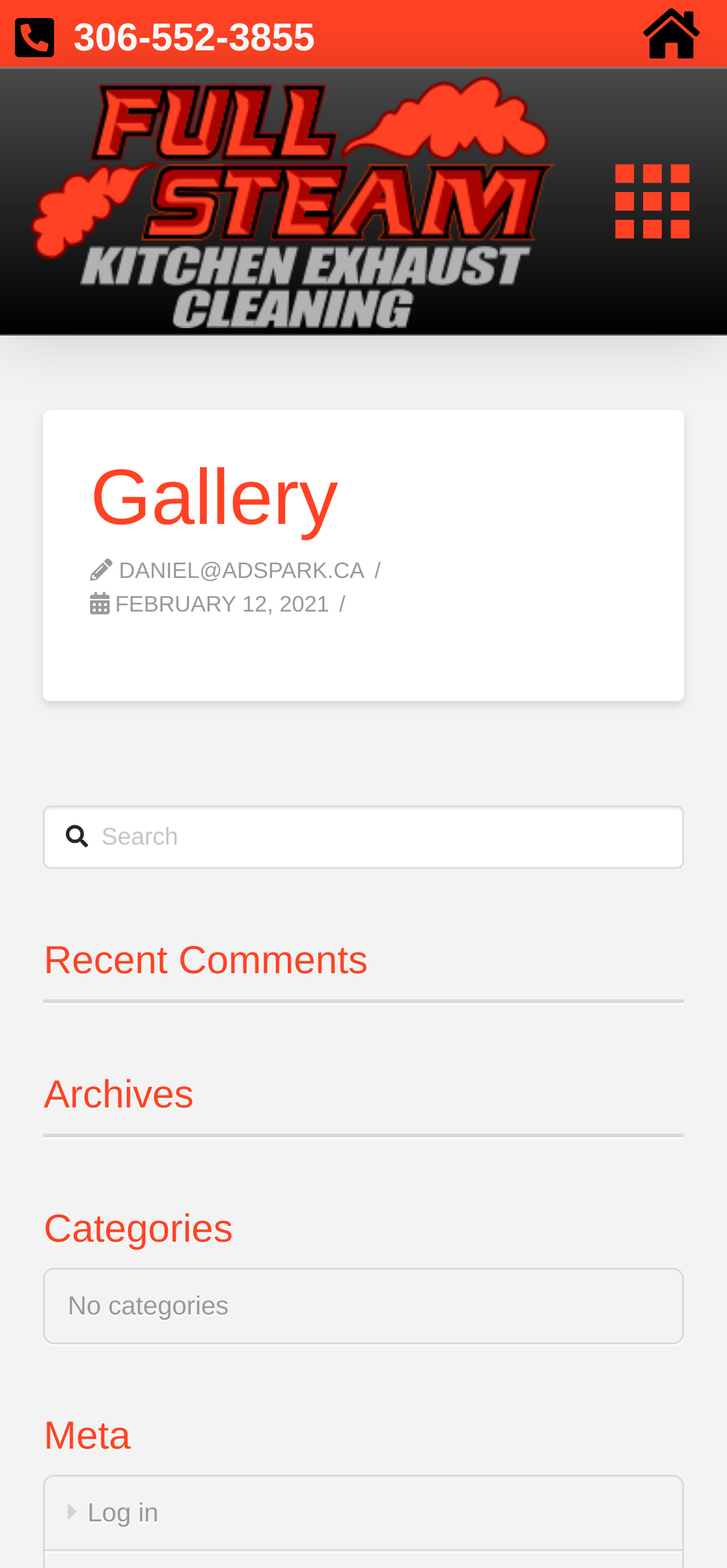Craft a detailed narrative of the webpage's structure and content.

The webpage is a gallery page with a focus on Full Steam Cleaning. At the top left, there is a phone number "306-552-3855" displayed as a link. Next to it, on the top right, there is an image with a caption "Image". 

Below the image, there is a main section that takes up most of the page. It contains an article with a header "Gallery" at the top, followed by an email address "DANIEL@ADSPARK.CA" and a timestamp "FEBRUARY 12, 2021". 

On the left side of the main section, there is a search bar with a label "Search" and a text box where users can input their search queries. Below the search bar, there are four headings: "Recent Comments", "Archives", "Categories", and "Meta". The "Categories" section has a note that says "No categories". 

At the very bottom of the page, there is a link to log in, represented by an icon and the text "Log in". On the top right corner, there is a toggle button to control the off-canvas content.